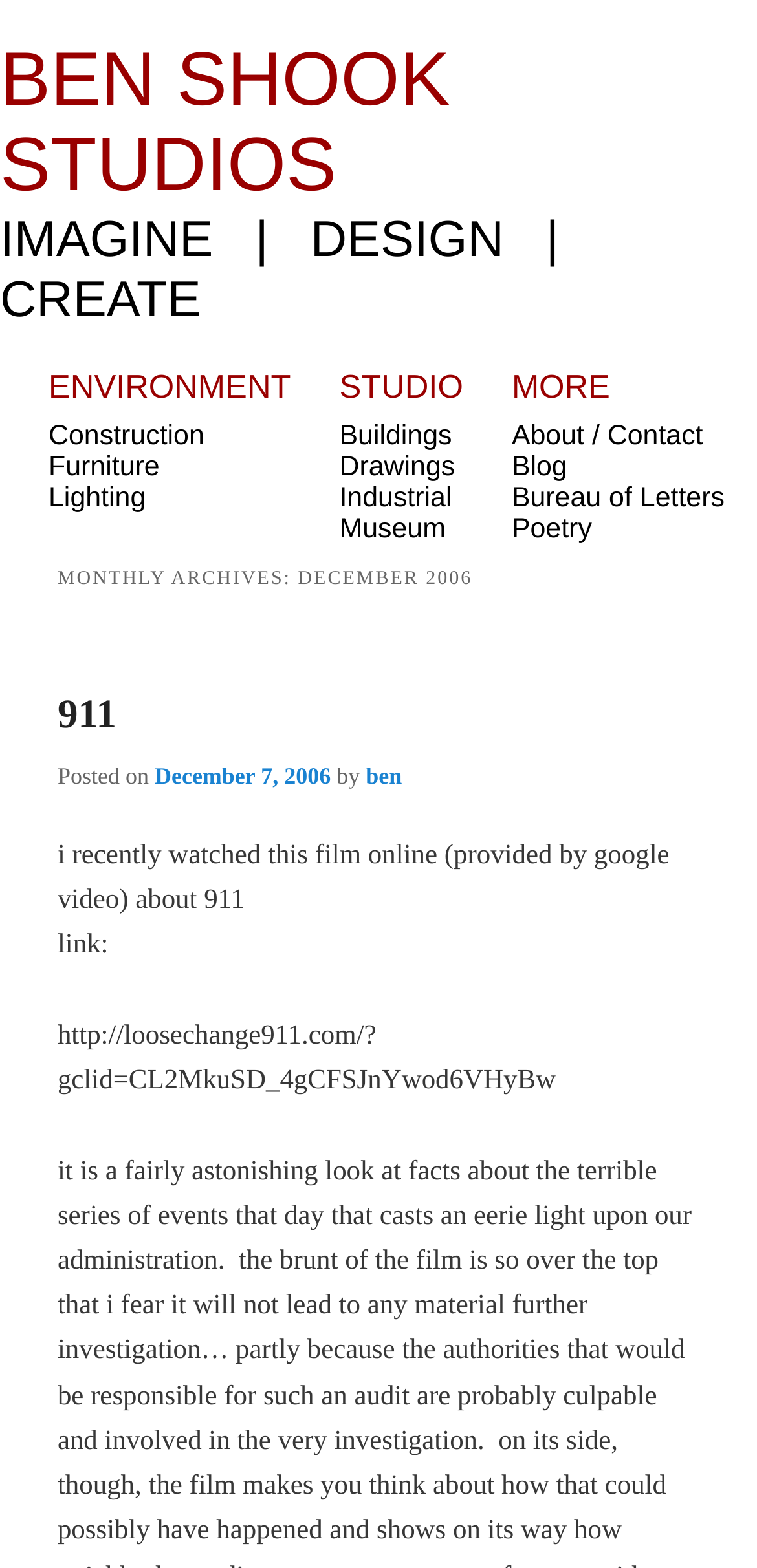Pinpoint the bounding box coordinates of the area that must be clicked to complete this instruction: "Explore ENVIRONMENT".

[0.064, 0.235, 0.384, 0.259]